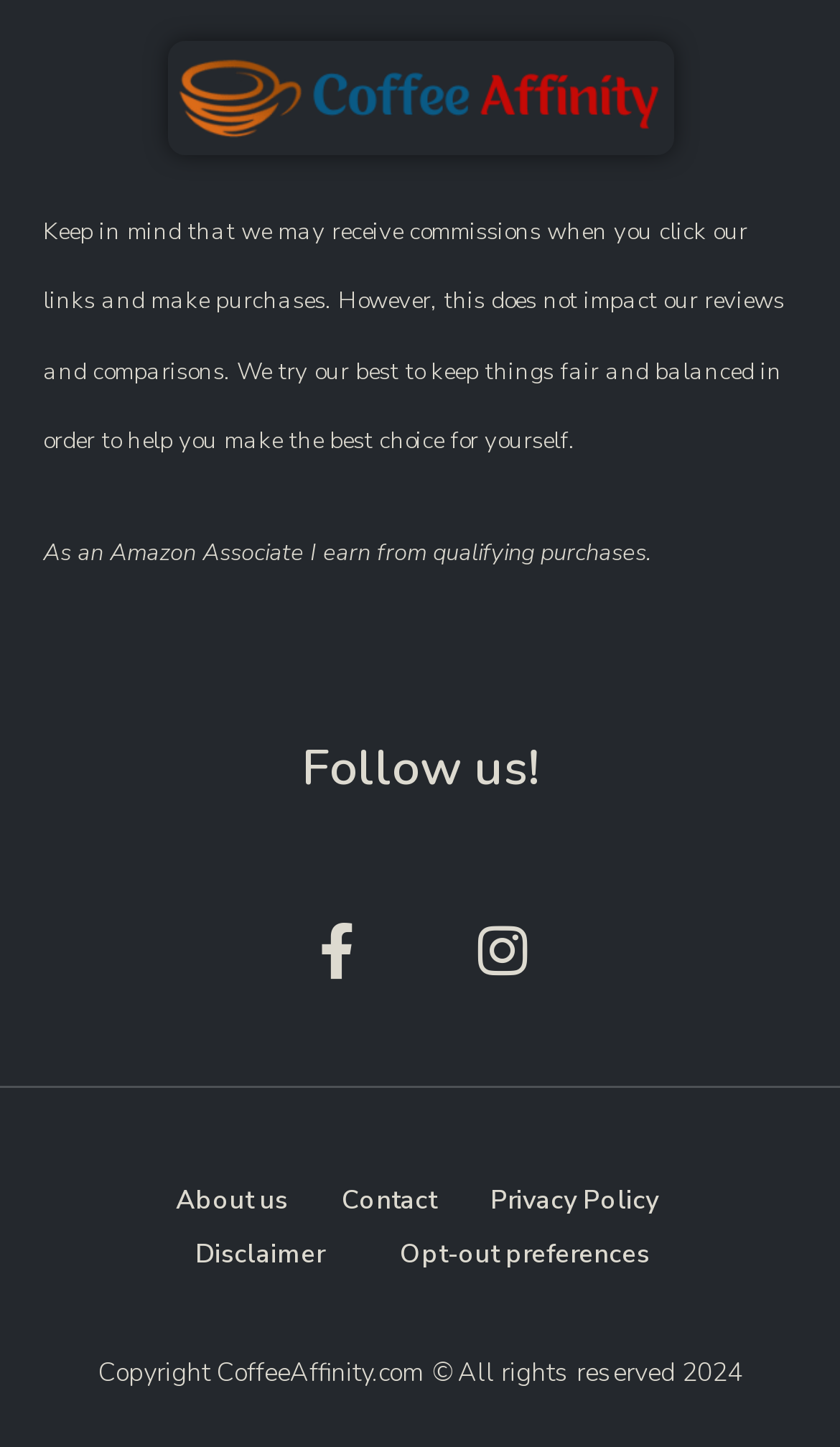Identify the coordinates of the bounding box for the element that must be clicked to accomplish the instruction: "Opt out of preferences".

[0.451, 0.849, 0.799, 0.886]